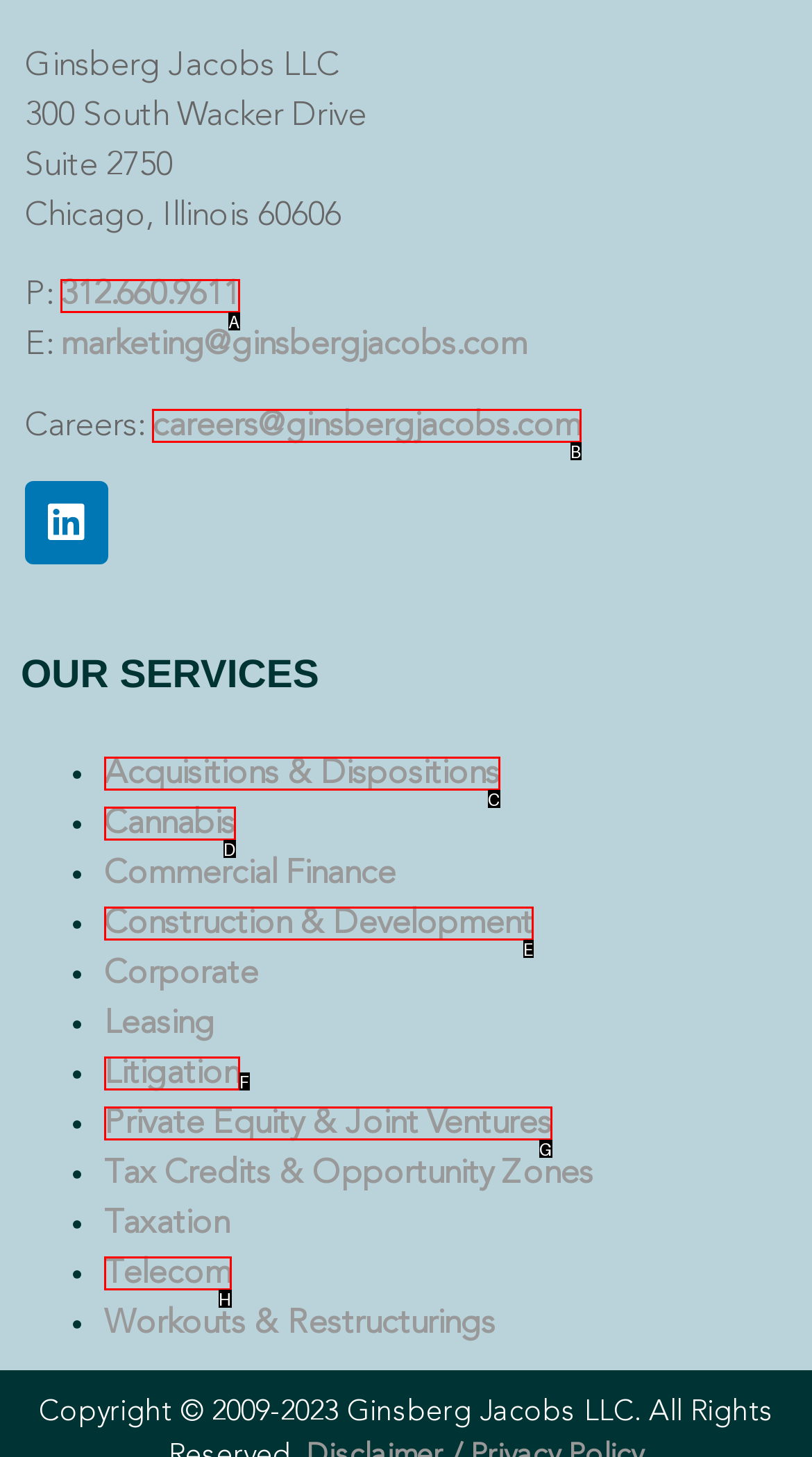Given the element description: About, choose the HTML element that aligns with it. Indicate your choice with the corresponding letter.

None